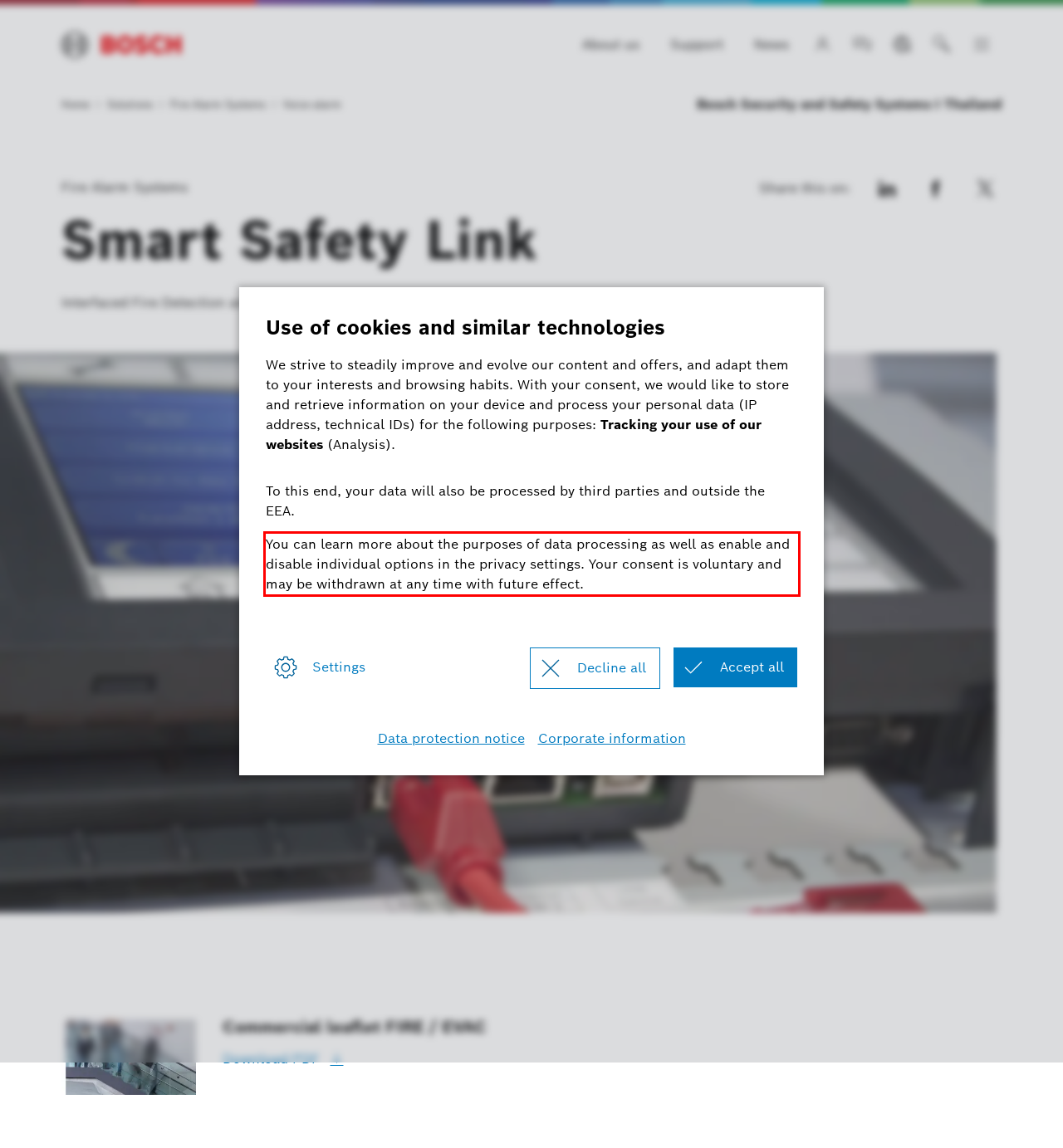Analyze the red bounding box in the provided webpage screenshot and generate the text content contained within.

You can learn more about the purposes of data processing as well as enable and disable individual options in the privacy settings. Your consent is voluntary and may be withdrawn at any time with future effect.